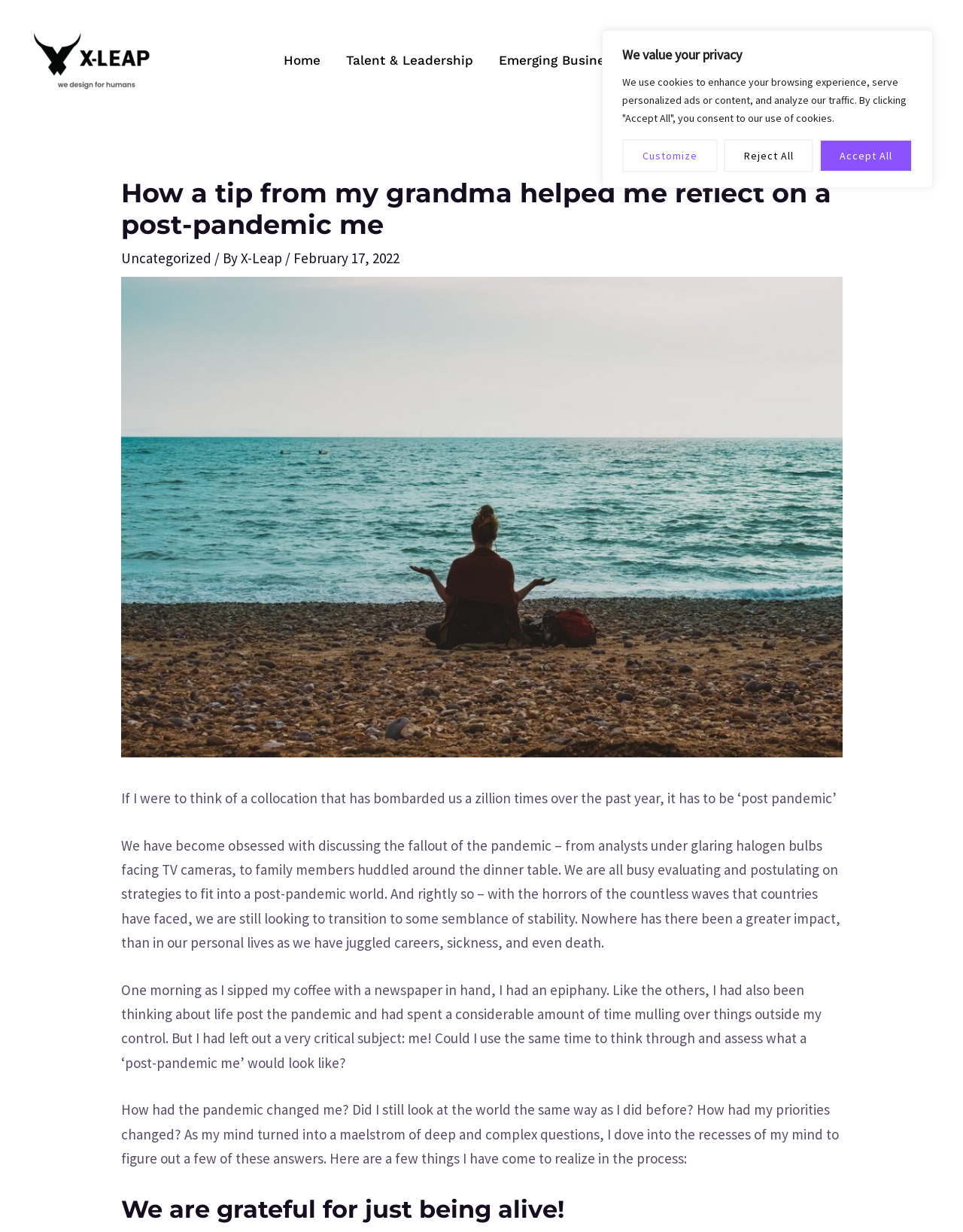What is the name of the website?
Look at the screenshot and provide an in-depth answer.

The name of the website is mentioned in the text as 'X-Leap', which is also the name of the link at the top of the page.